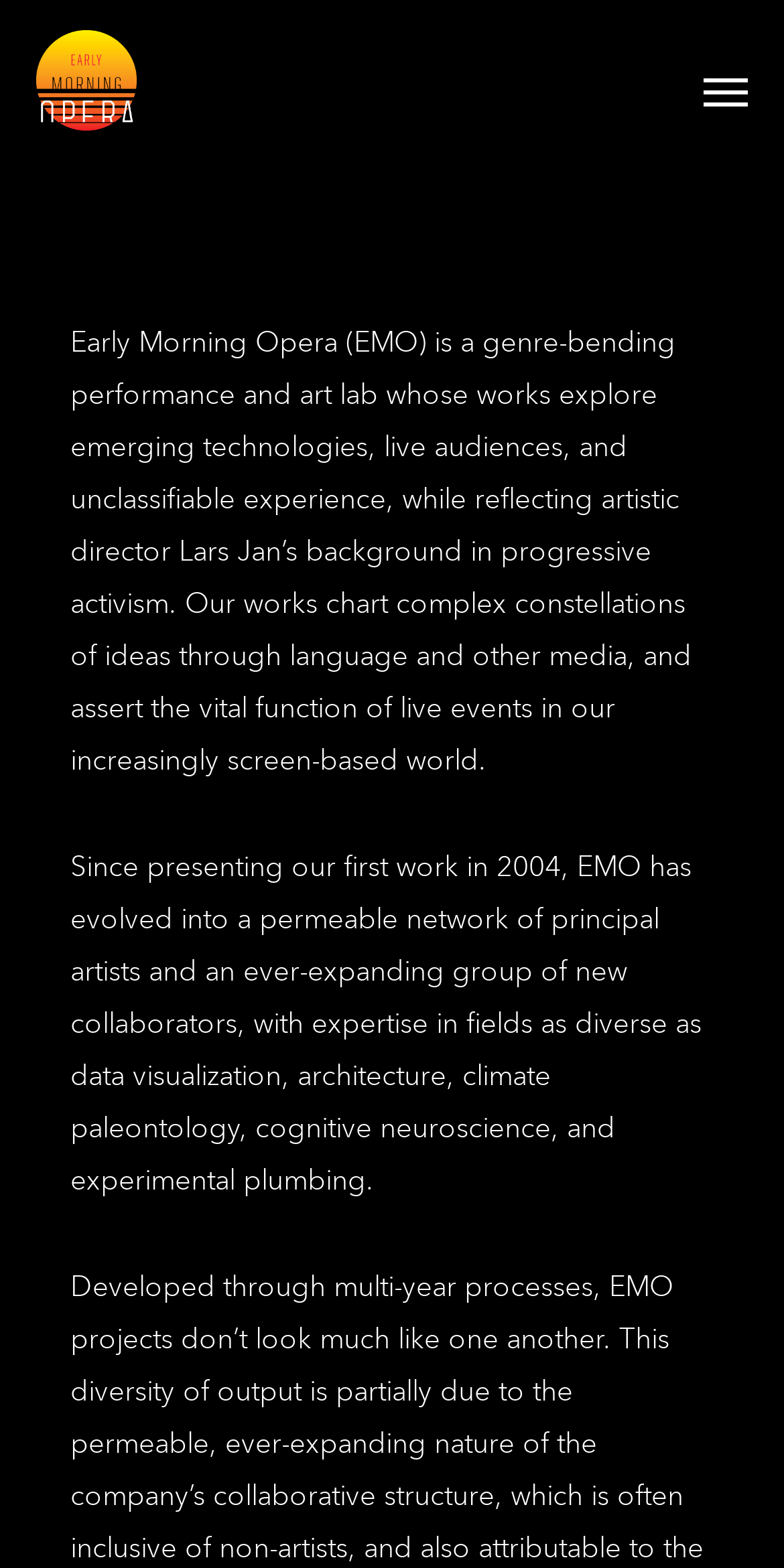Offer a meticulous caption that includes all visible features of the webpage.

The webpage is about Early Morning Opera, a performance and art lab that explores emerging technologies, live audiences, and unclassifiable experiences. At the top left of the page, there is a link with the text "Early Morning Opera" accompanied by three small images, all with the same name "Early Morning Opera". 

Below the link and images, there is a paragraph of text that describes Early Morning Opera, its artistic director Lars Jan, and its focus on live events in a screen-based world. This paragraph is positioned near the top of the page, spanning almost the entire width.

Further down the page, there is another paragraph of text that discusses the evolution of Early Morning Opera since its first work in 2004, including its expansion into a network of principal artists and collaborators with diverse expertise. This paragraph is also positioned near the center of the page, spanning almost the entire width.

At the top right of the page, there is a link with no text.